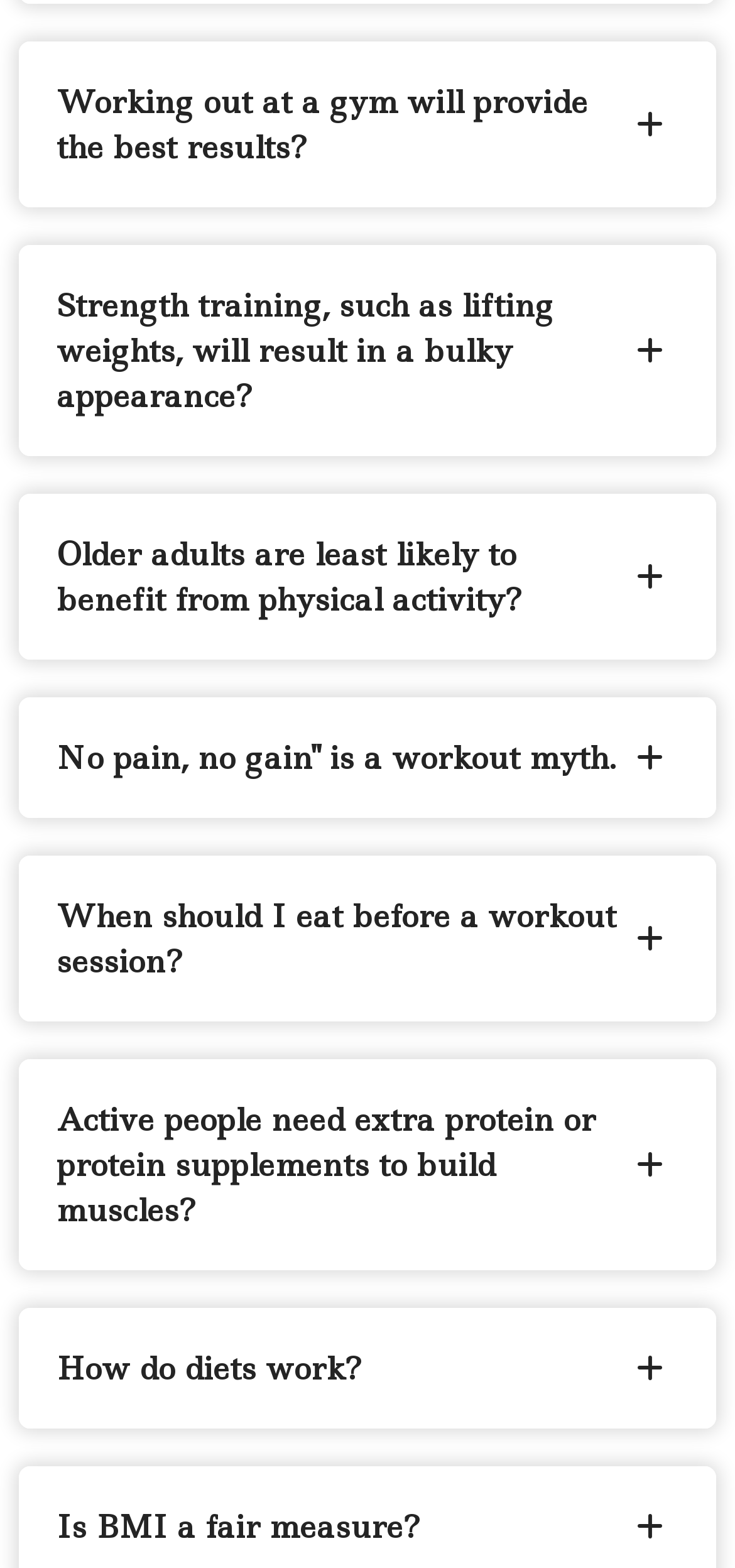Please answer the following question using a single word or phrase: 
Are the tabs currently selected?

No